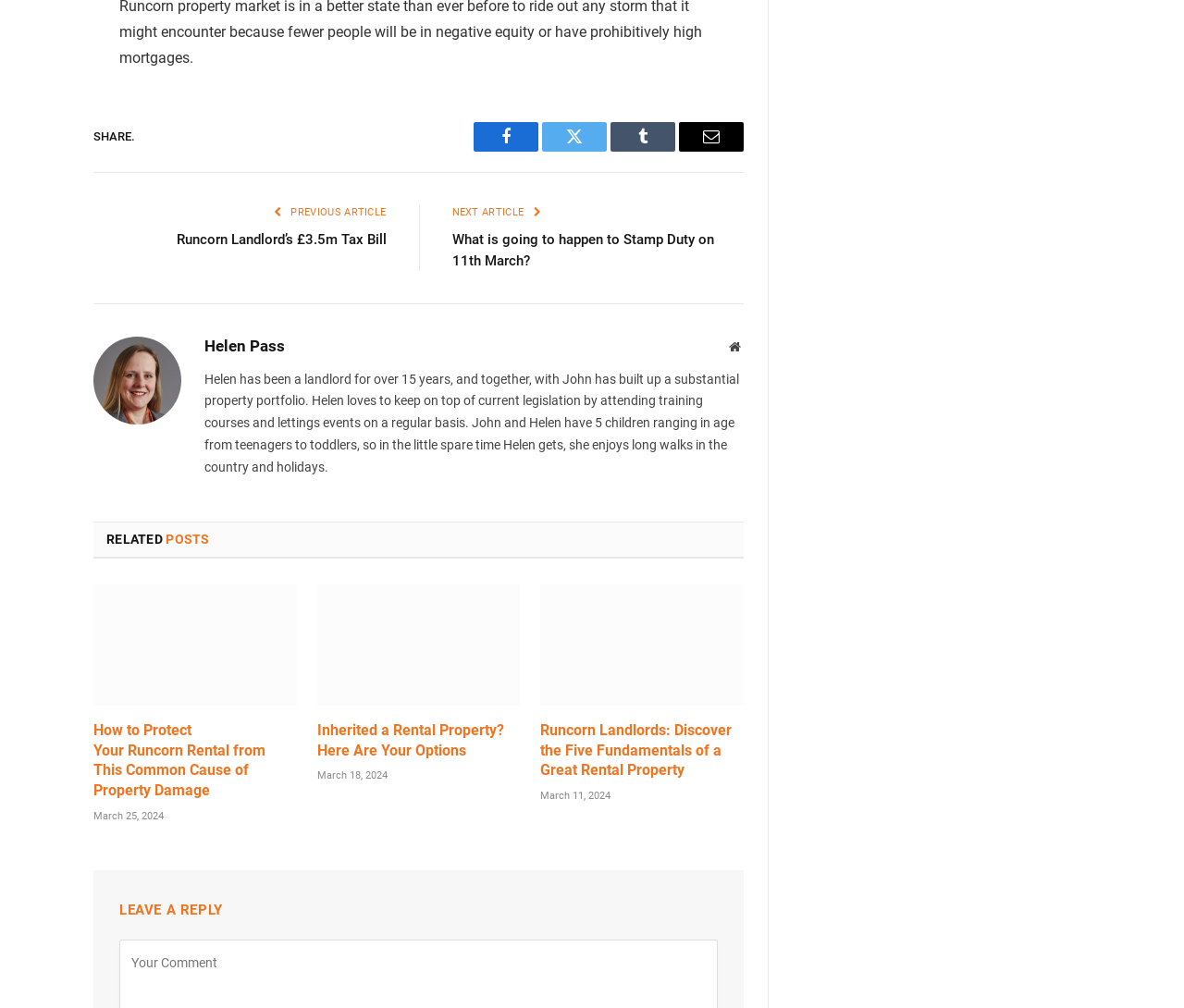What is the date of the first related post?
Analyze the screenshot and provide a detailed answer to the question.

The first related post has a timestamp element with the text 'March 25, 2024', which indicates the date of the post. This element is located below the heading of the first related post.